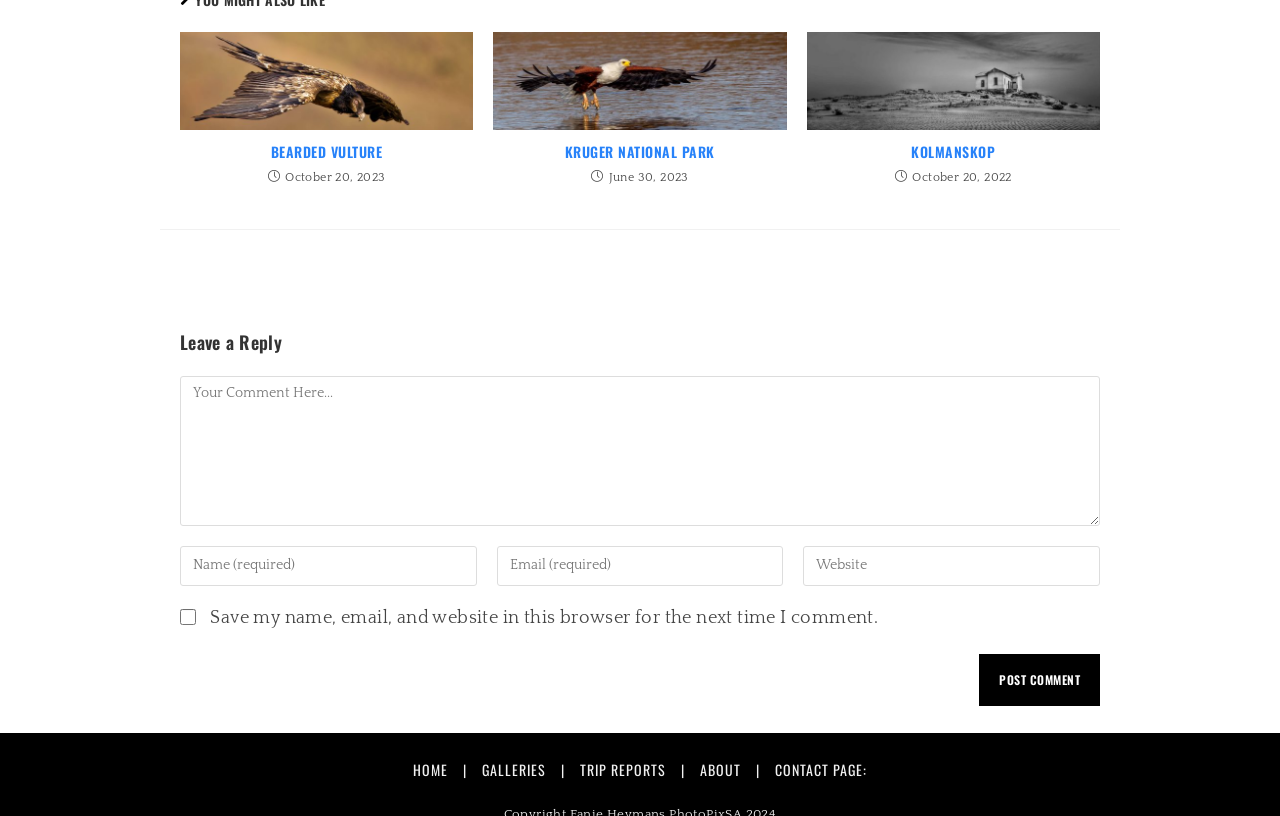How many textboxes are there for commenting?
Using the image, provide a concise answer in one word or a short phrase.

4